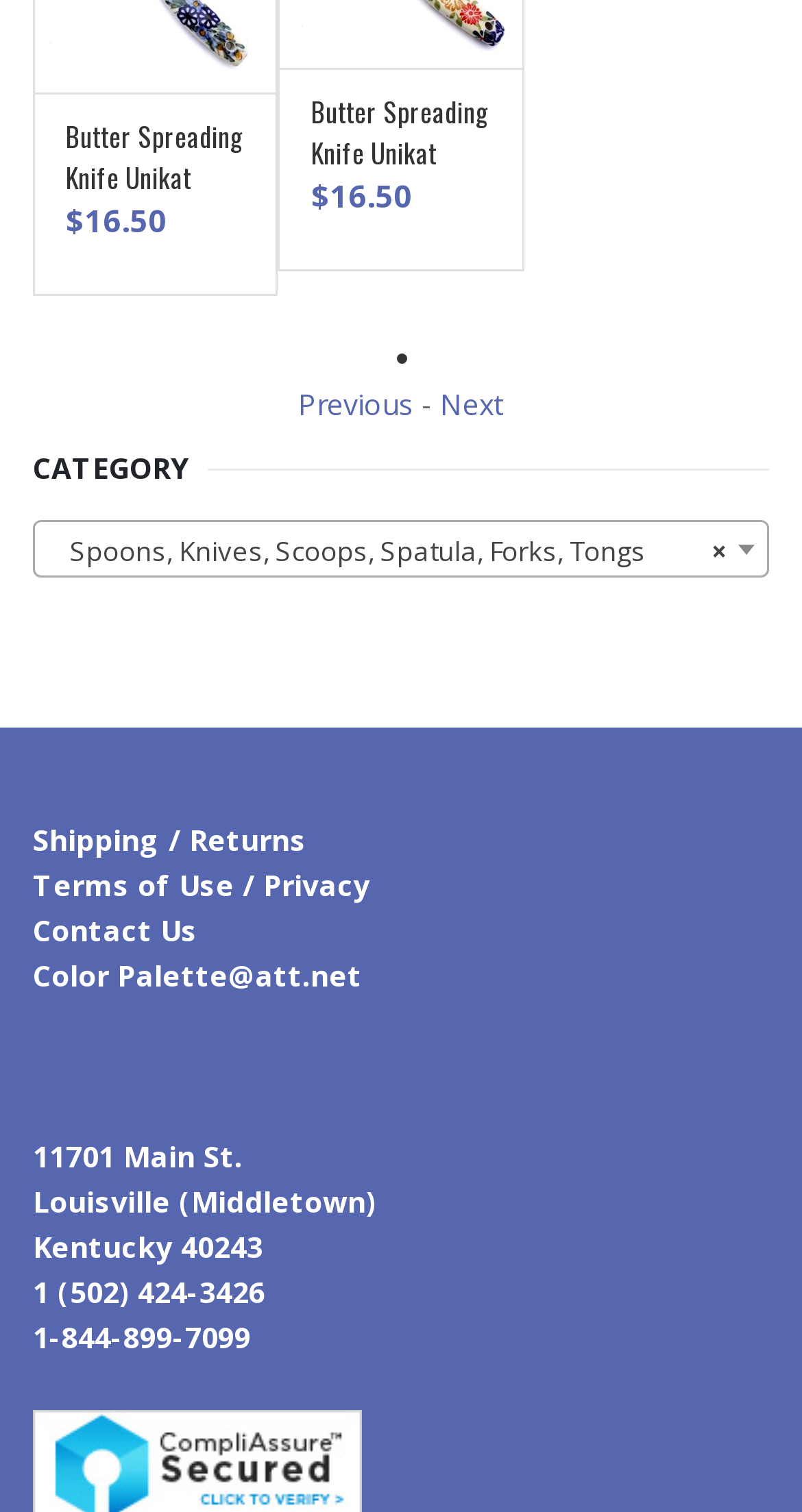Pinpoint the bounding box coordinates of the element you need to click to execute the following instruction: "Contact us". The bounding box should be represented by four float numbers between 0 and 1, in the format [left, top, right, bottom].

[0.041, 0.602, 0.246, 0.628]